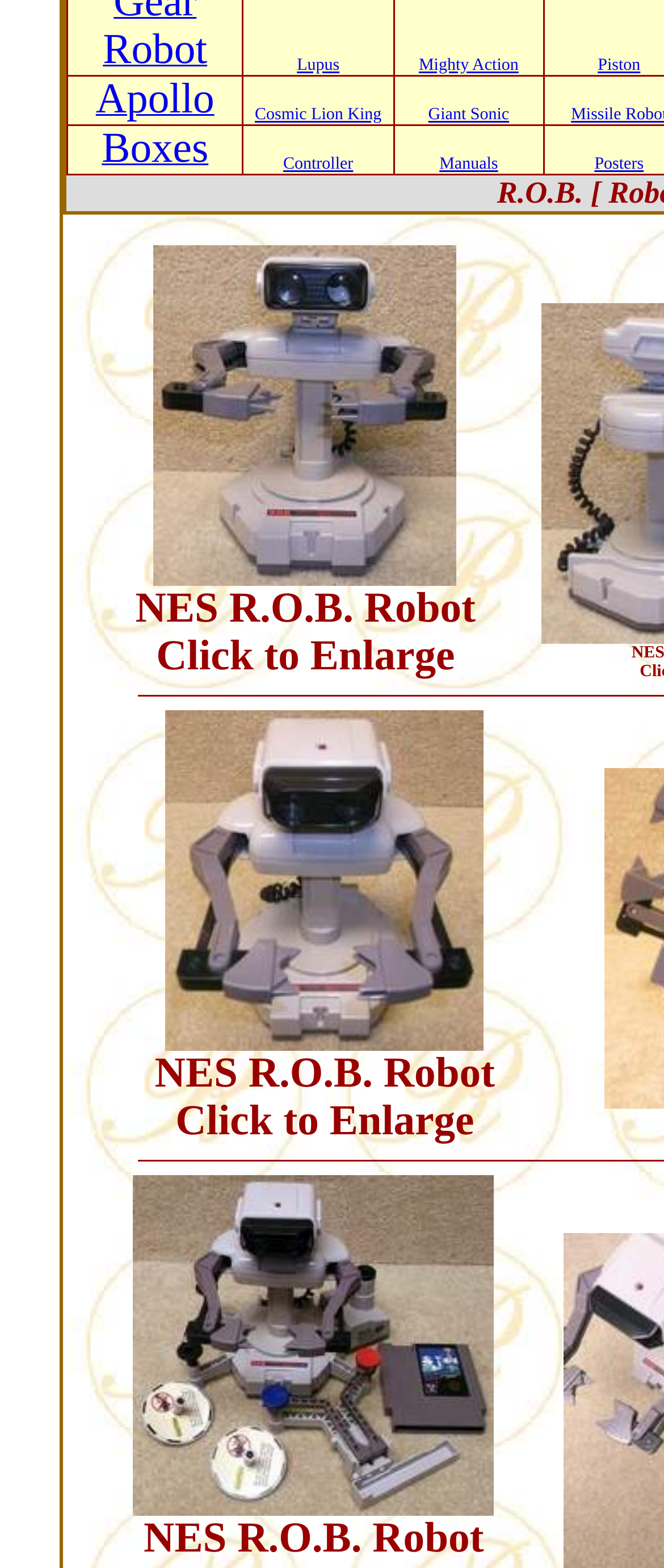Find the bounding box coordinates for the HTML element described in this sentence: "Giant Sonic". Provide the coordinates as four float numbers between 0 and 1, in the format [left, top, right, bottom].

[0.647, 0.062, 0.768, 0.08]